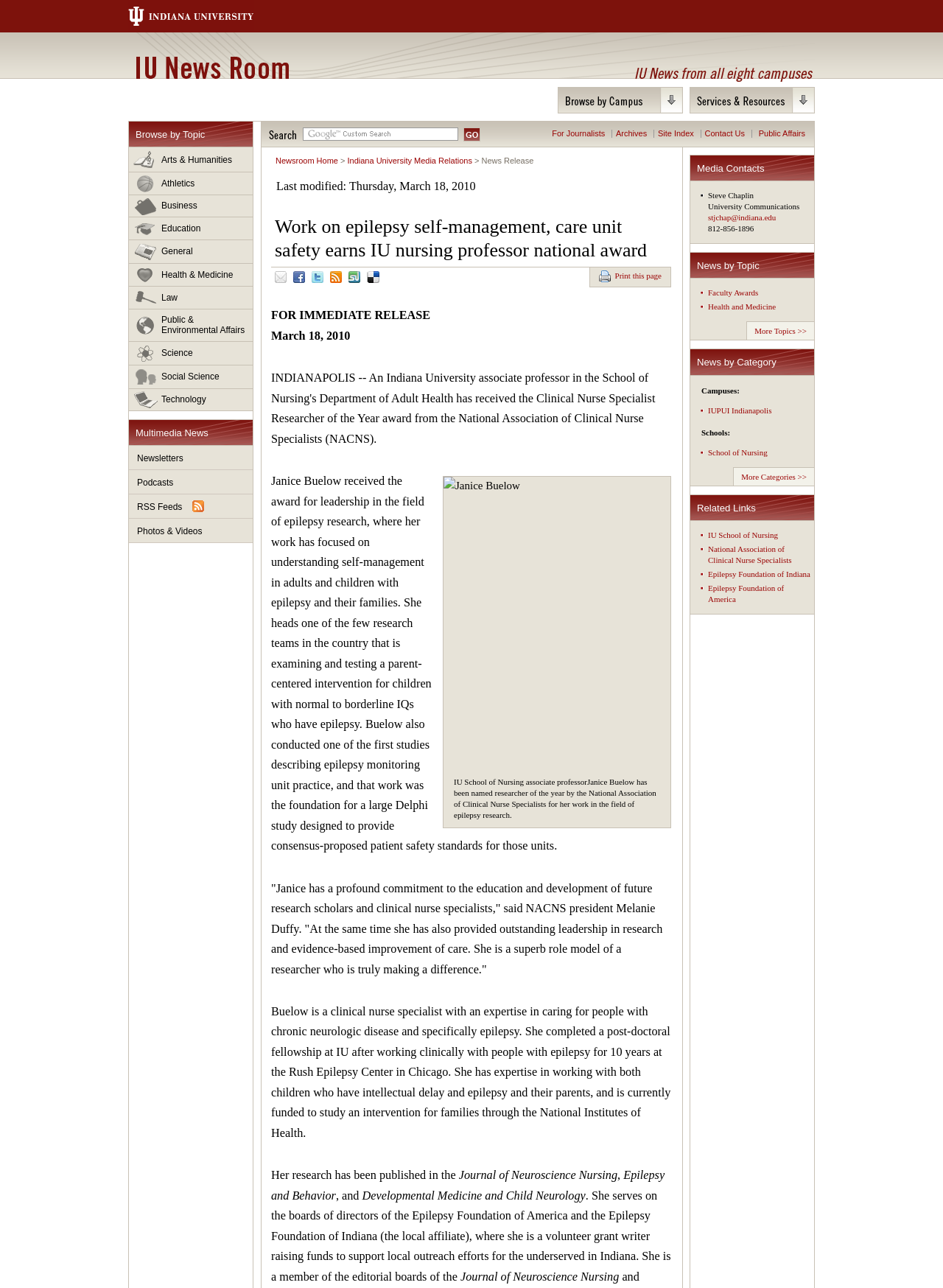Predict the bounding box coordinates of the area that should be clicked to accomplish the following instruction: "Contact Steve Chaplin". The bounding box coordinates should consist of four float numbers between 0 and 1, i.e., [left, top, right, bottom].

[0.751, 0.165, 0.823, 0.172]